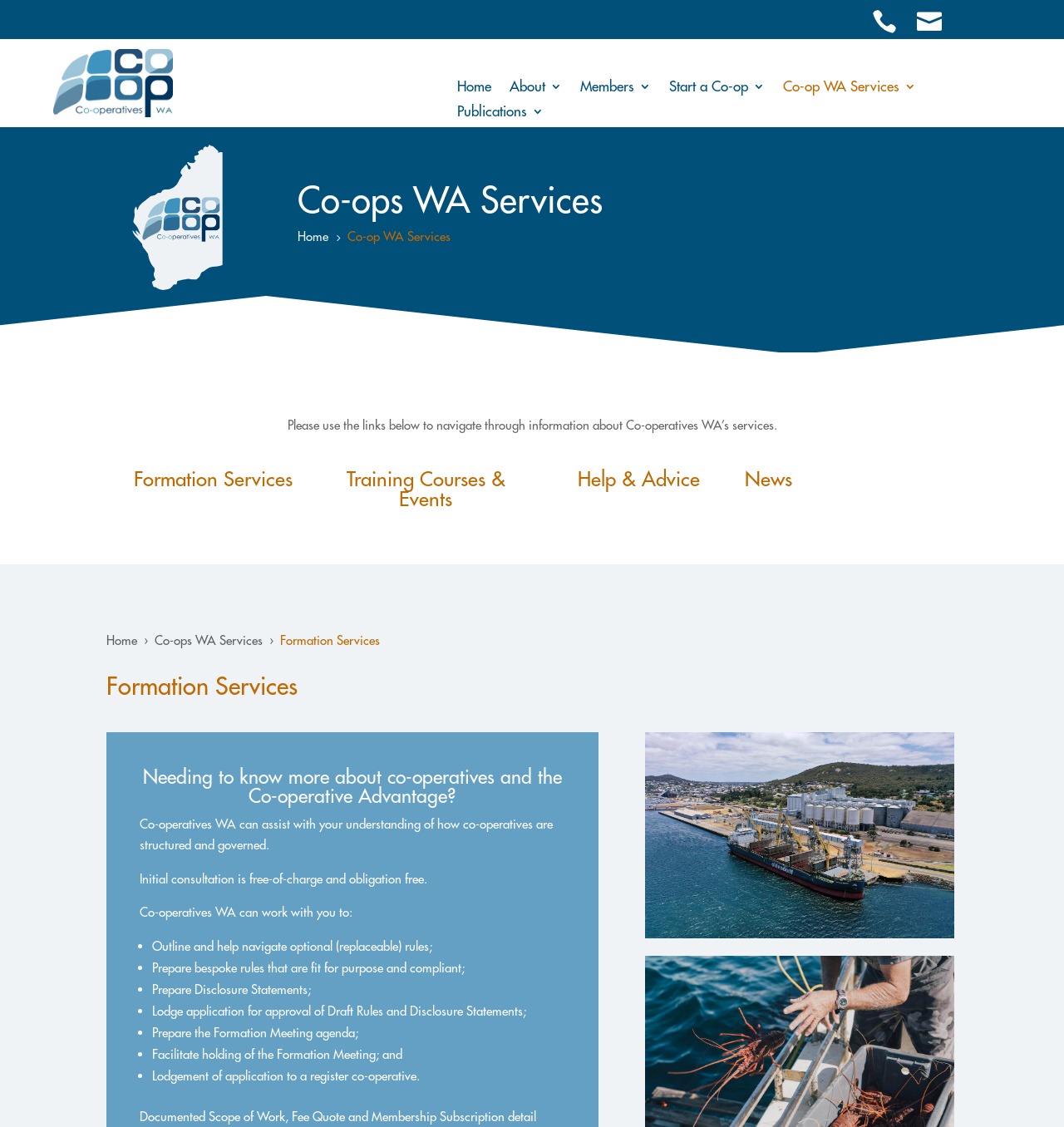Find the bounding box coordinates of the clickable element required to execute the following instruction: "Learn more about 'Formation Services'". Provide the coordinates as four float numbers between 0 and 1, i.e., [left, top, right, bottom].

[0.125, 0.414, 0.275, 0.436]